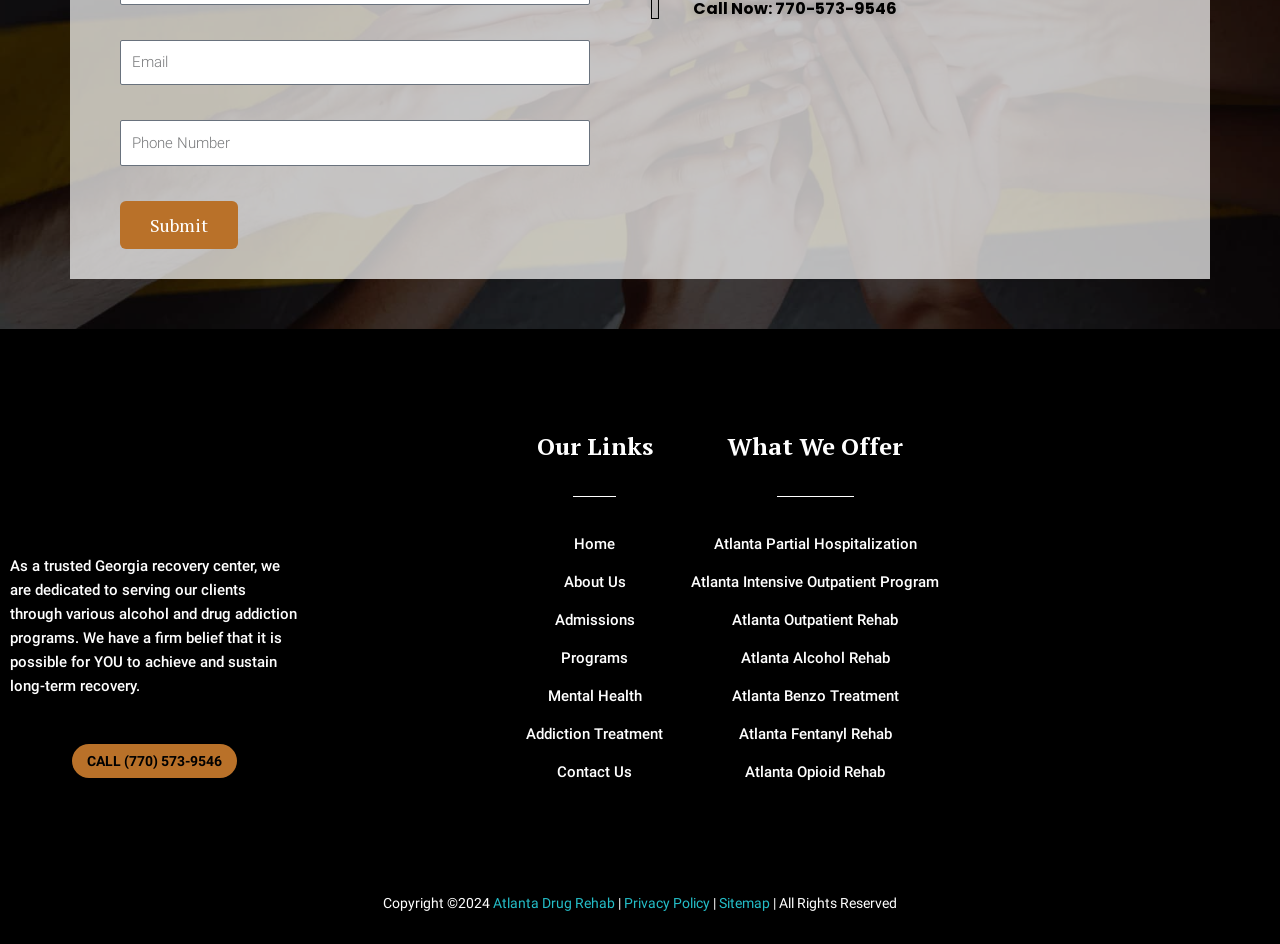What is the purpose of the 'Email' textbox?
Using the visual information, respond with a single word or phrase.

To input email